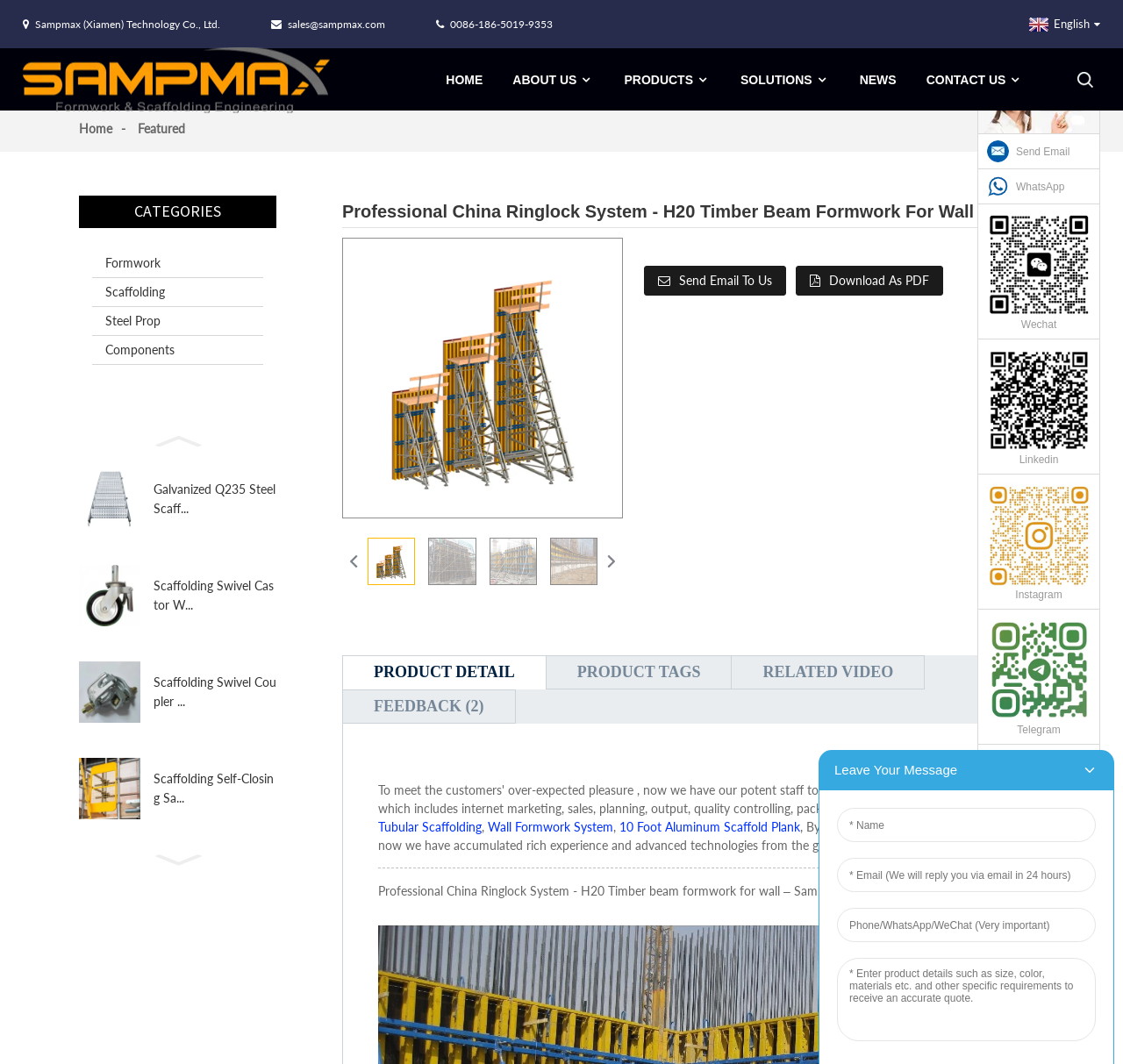Given the content of the image, can you provide a detailed answer to the question?
What is the type of product featured on the webpage?

The type of product can be inferred from the heading 'Professional China Ringlock System - H20 Timber beam formwork for wall – Sampmax' and the images of the product on the webpage.